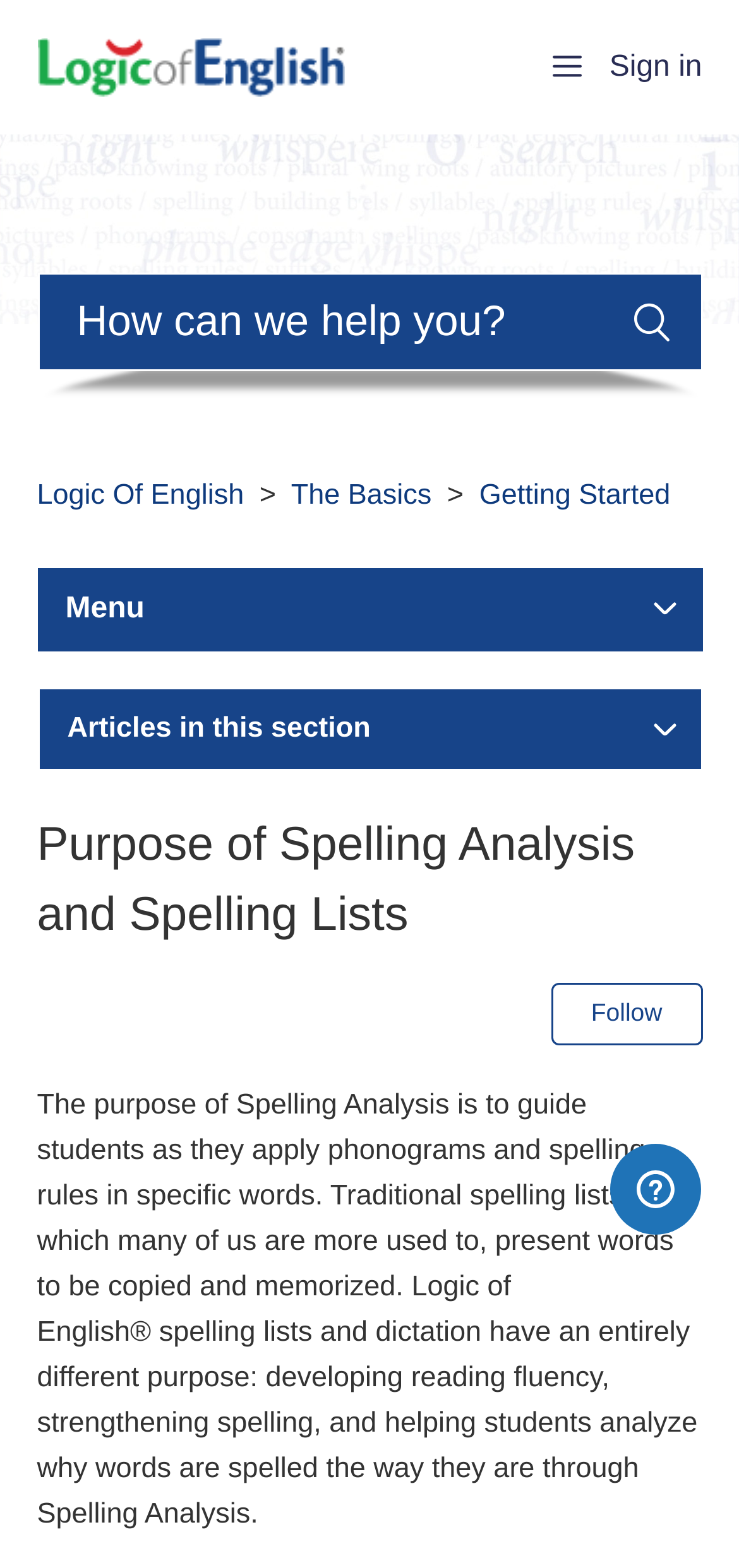Produce an extensive caption that describes everything on the webpage.

The webpage is about the purpose of Spelling Analysis and Spelling Lists, specifically guiding students in applying phonograms and spelling rules in specific words. At the top left, there is a logo image and a link to the Logic of English home page. Next to it, there is a toggle navigation menu button. On the top right, there is a sign-in button.

Below the top navigation, there is a search bar with a heading "Search" and a search box. Underneath, there is an image, followed by a list of menu items, including "Logic Of English", "The Basics", and "Getting Started". Each menu item has a corresponding link.

Further down, there is a region labeled "Articles in this section" with a button to expand or collapse the section. Within this section, there is a heading "Purpose of Spelling Analysis and Spelling Lists" followed by a paragraph of text explaining the purpose of Spelling Analysis. The text describes how traditional spelling lists differ from Spelling Analysis, which aims to develop reading fluency, strengthen spelling, and help students analyze why words are spelled the way they are.

On the right side of the page, there is a button to follow the article, and at the bottom, there is an iframe that opens a widget with more information.